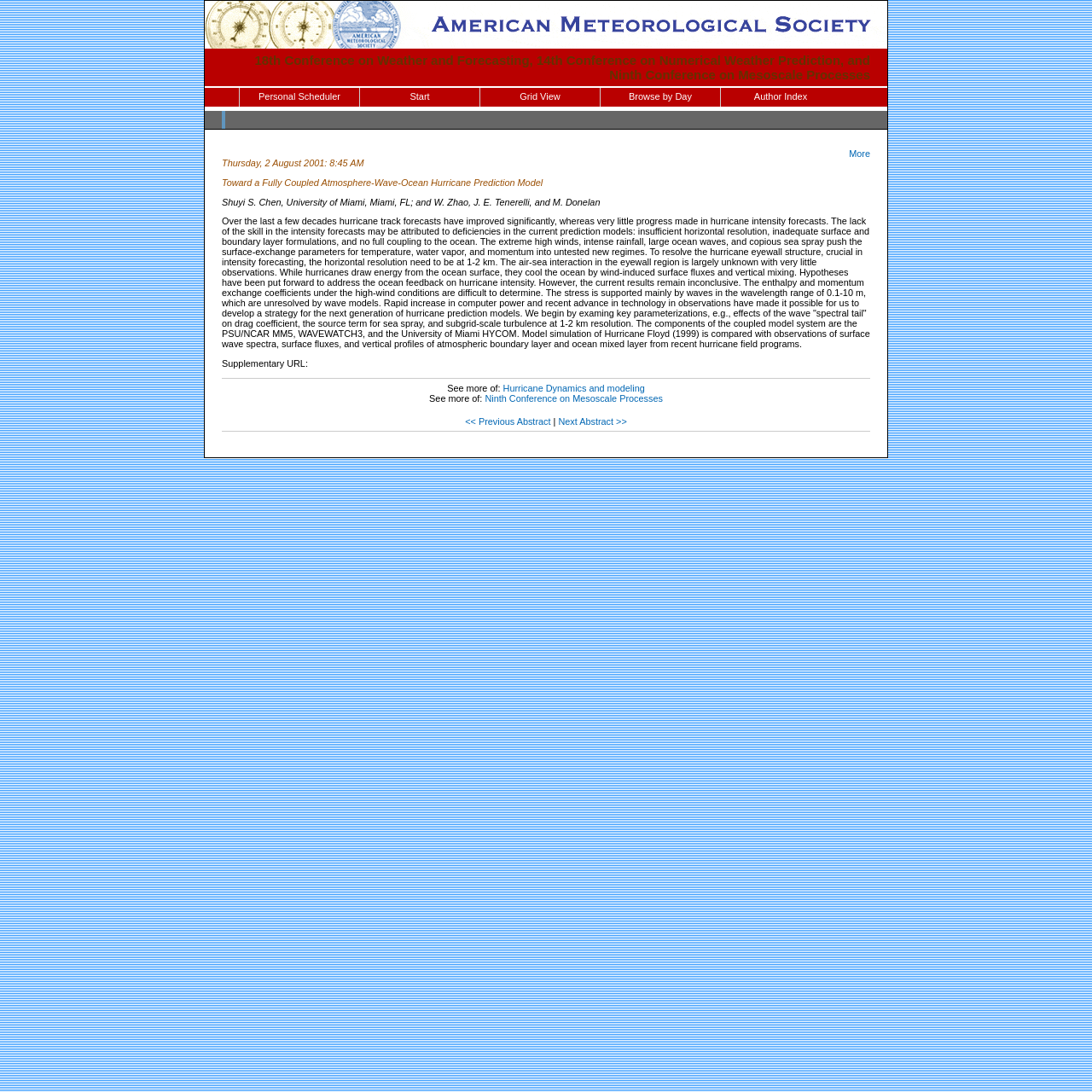Please identify the bounding box coordinates of the area that needs to be clicked to fulfill the following instruction: "Go to the next abstract."

[0.511, 0.381, 0.574, 0.39]